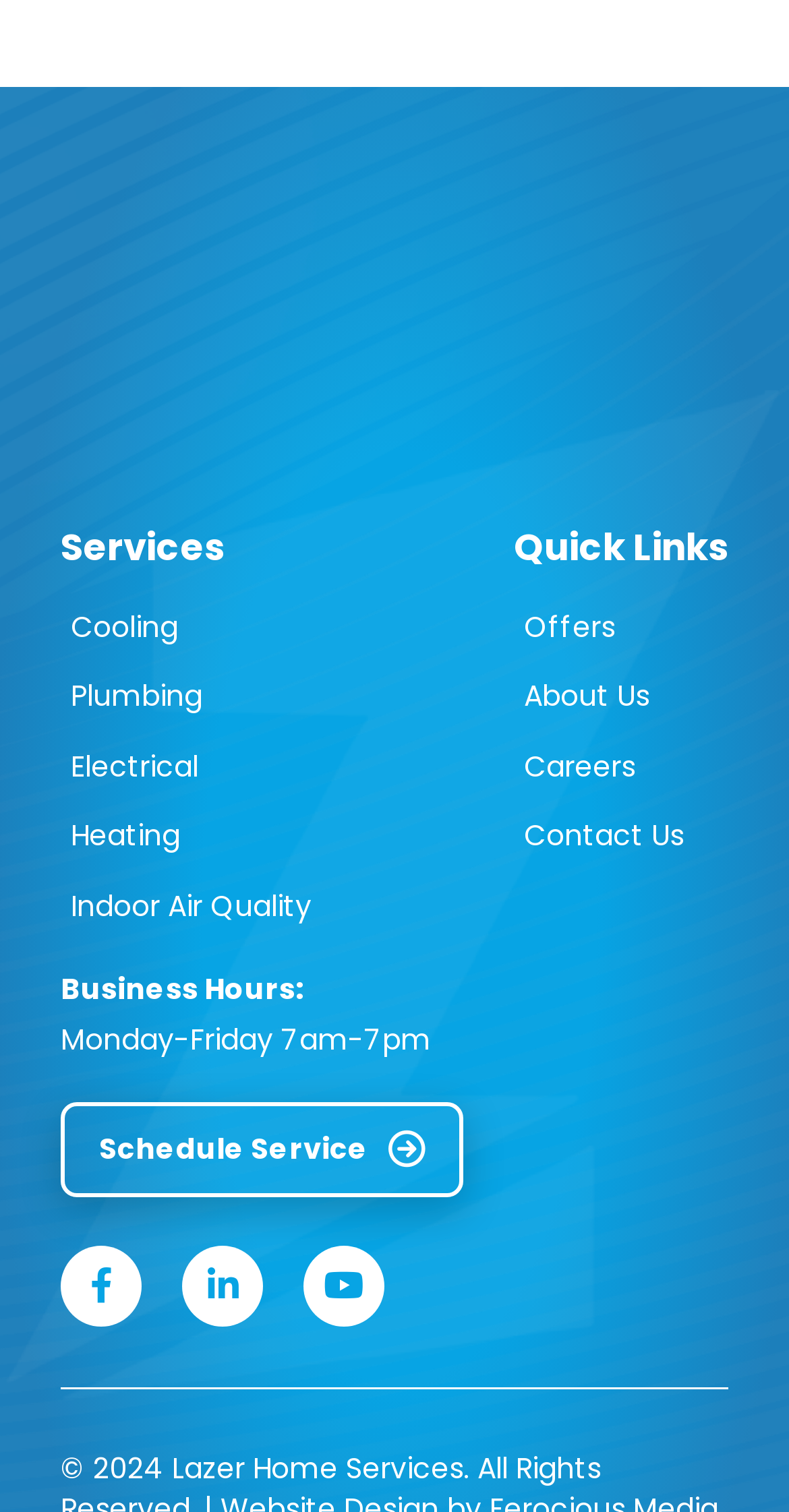Find the bounding box coordinates of the element to click in order to complete the given instruction: "Schedule a service."

[0.077, 0.728, 0.587, 0.792]